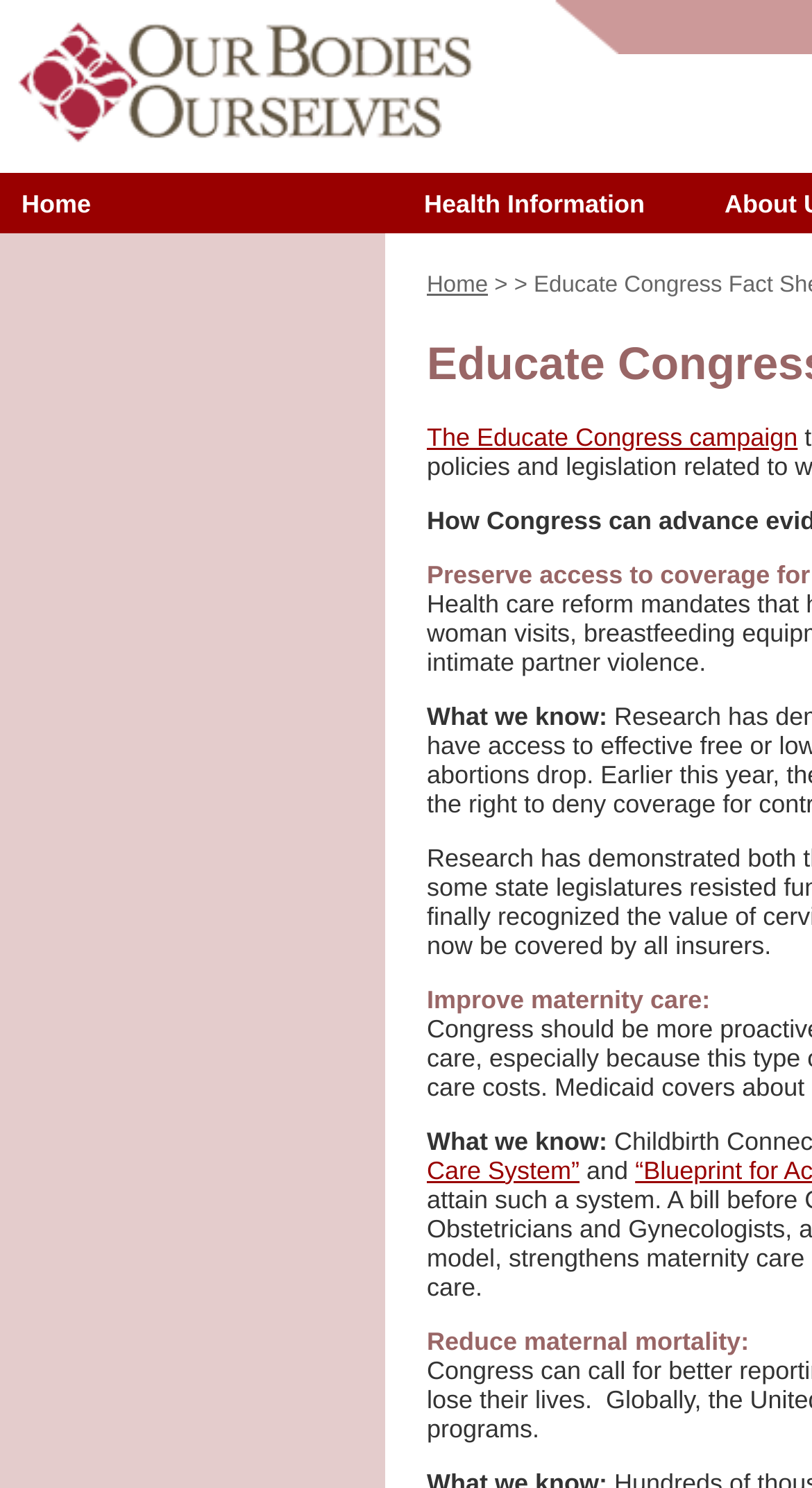How many links are there in the main content area?
Based on the screenshot, answer the question with a single word or phrase.

3